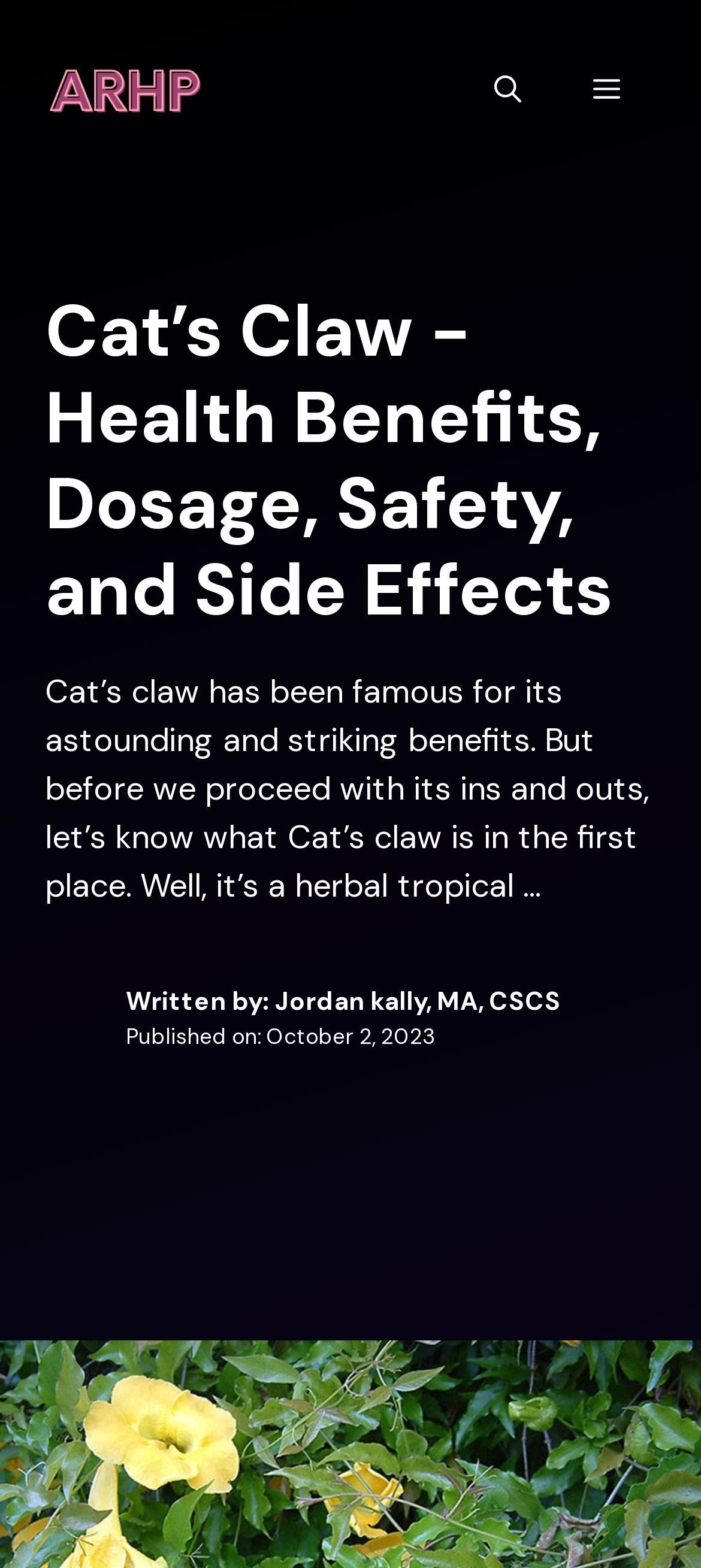What is the purpose of the button 'Menu'?
From the image, provide a succinct answer in one word or a short phrase.

To open the primary menu